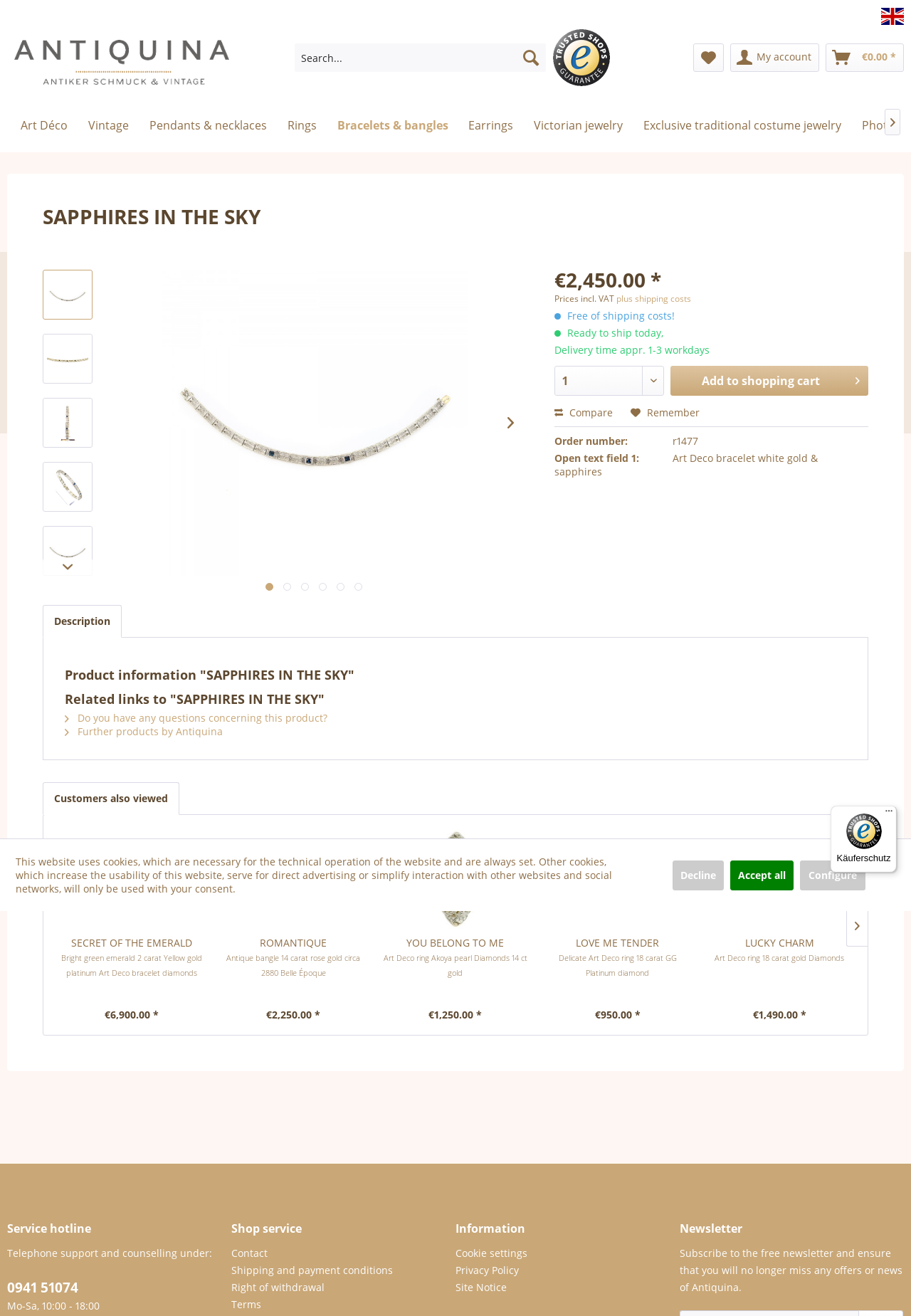Calculate the bounding box coordinates of the UI element given the description: "Shipping and payment conditions".

[0.254, 0.959, 0.492, 0.972]